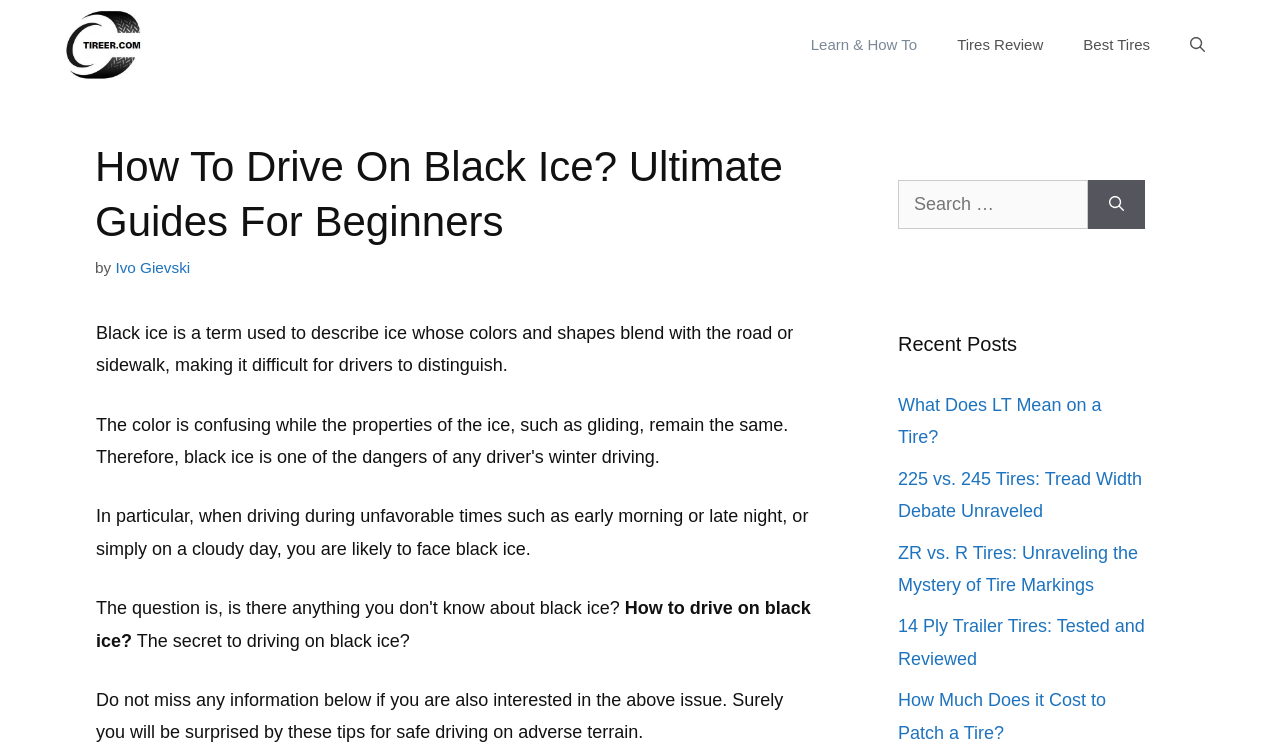Identify and provide the title of the webpage.

How To Drive On Black Ice? Ultimate Guides For Beginners